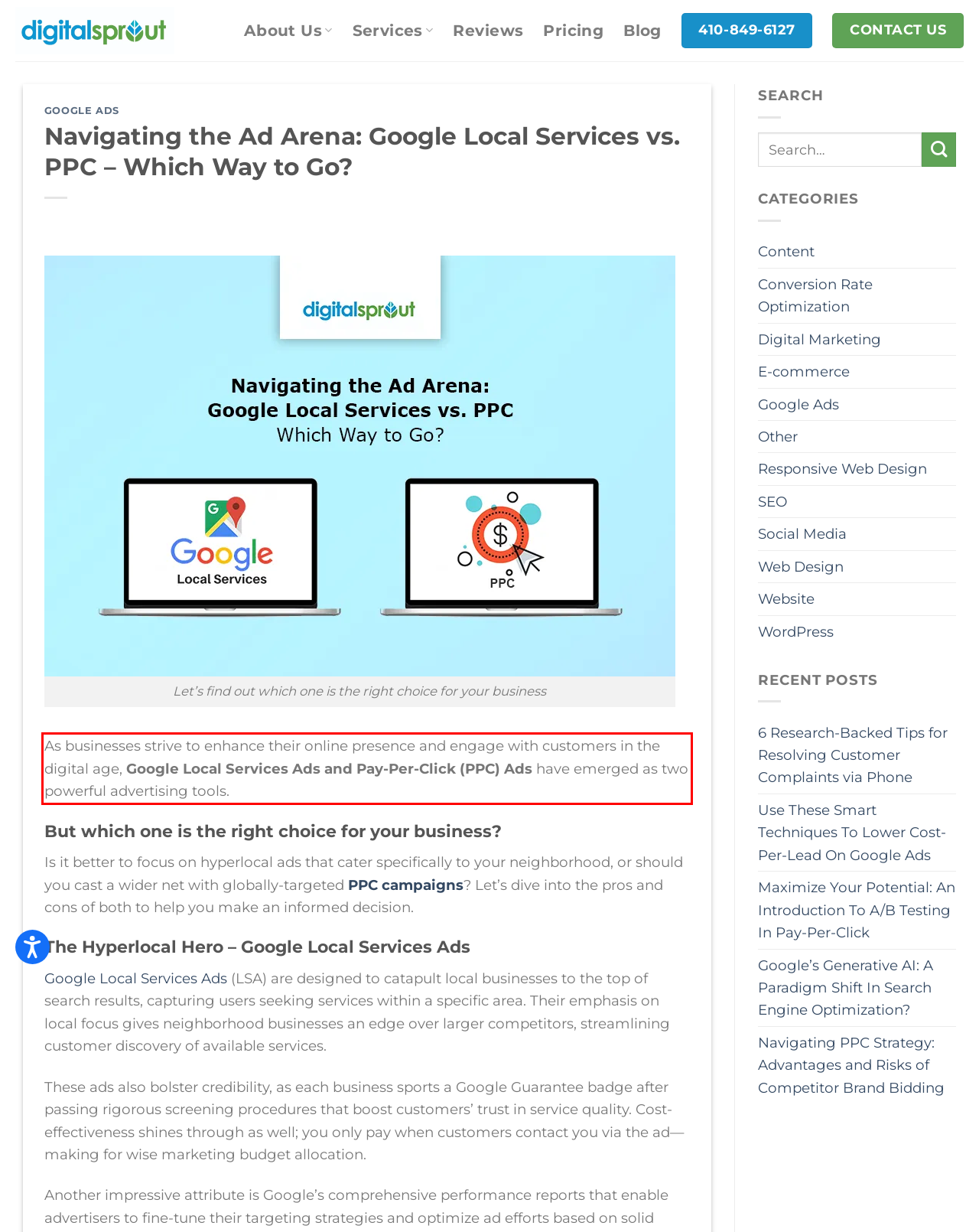You are provided with a screenshot of a webpage featuring a red rectangle bounding box. Extract the text content within this red bounding box using OCR.

As businesses strive to enhance their online presence and engage with customers in the digital age, Google Local Services Ads and Pay-Per-Click (PPC) Ads have emerged as two powerful advertising tools.